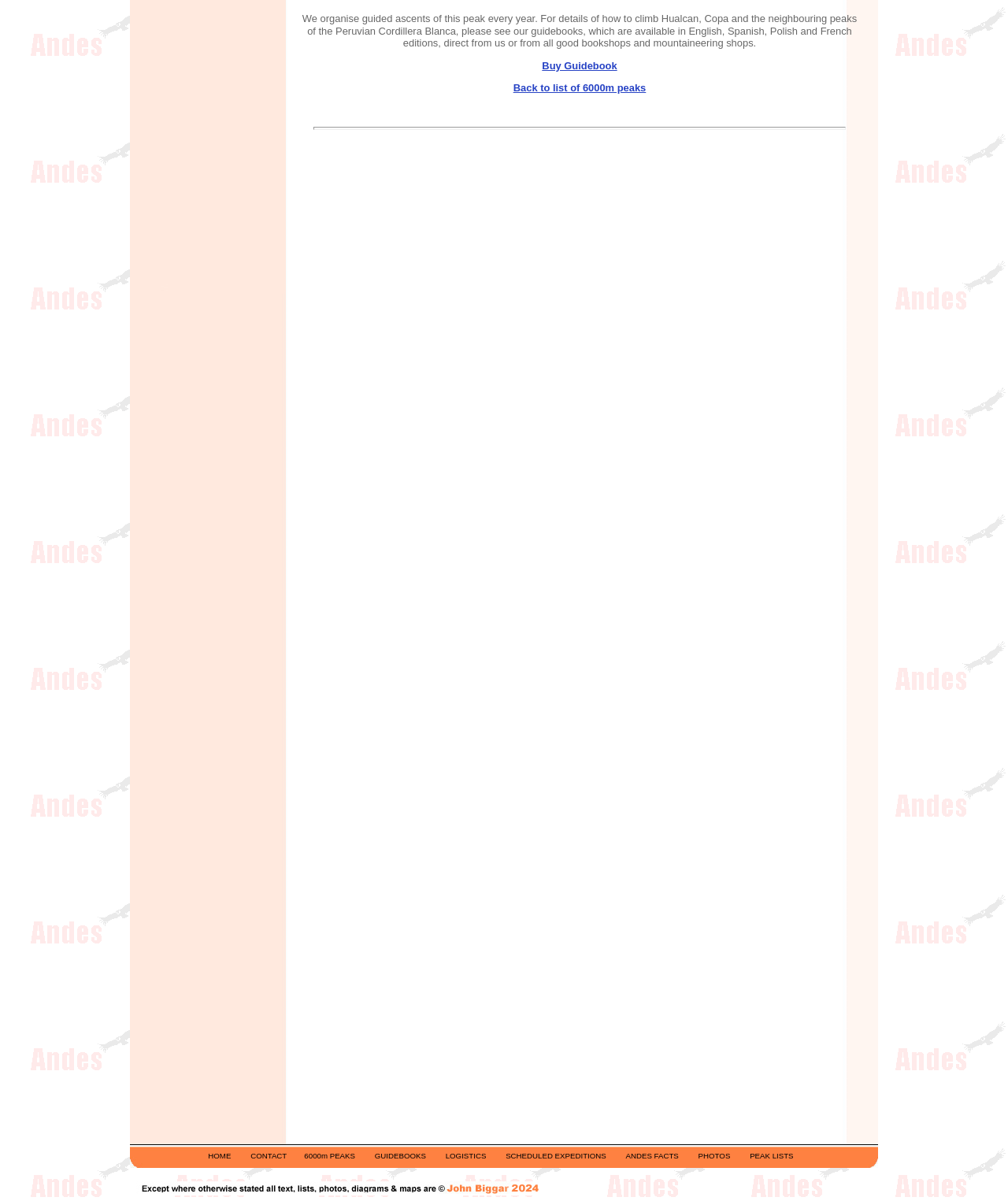Find the bounding box coordinates of the clickable region needed to perform the following instruction: "Contact us". The coordinates should be provided as four float numbers between 0 and 1, i.e., [left, top, right, bottom].

[0.243, 0.959, 0.29, 0.966]